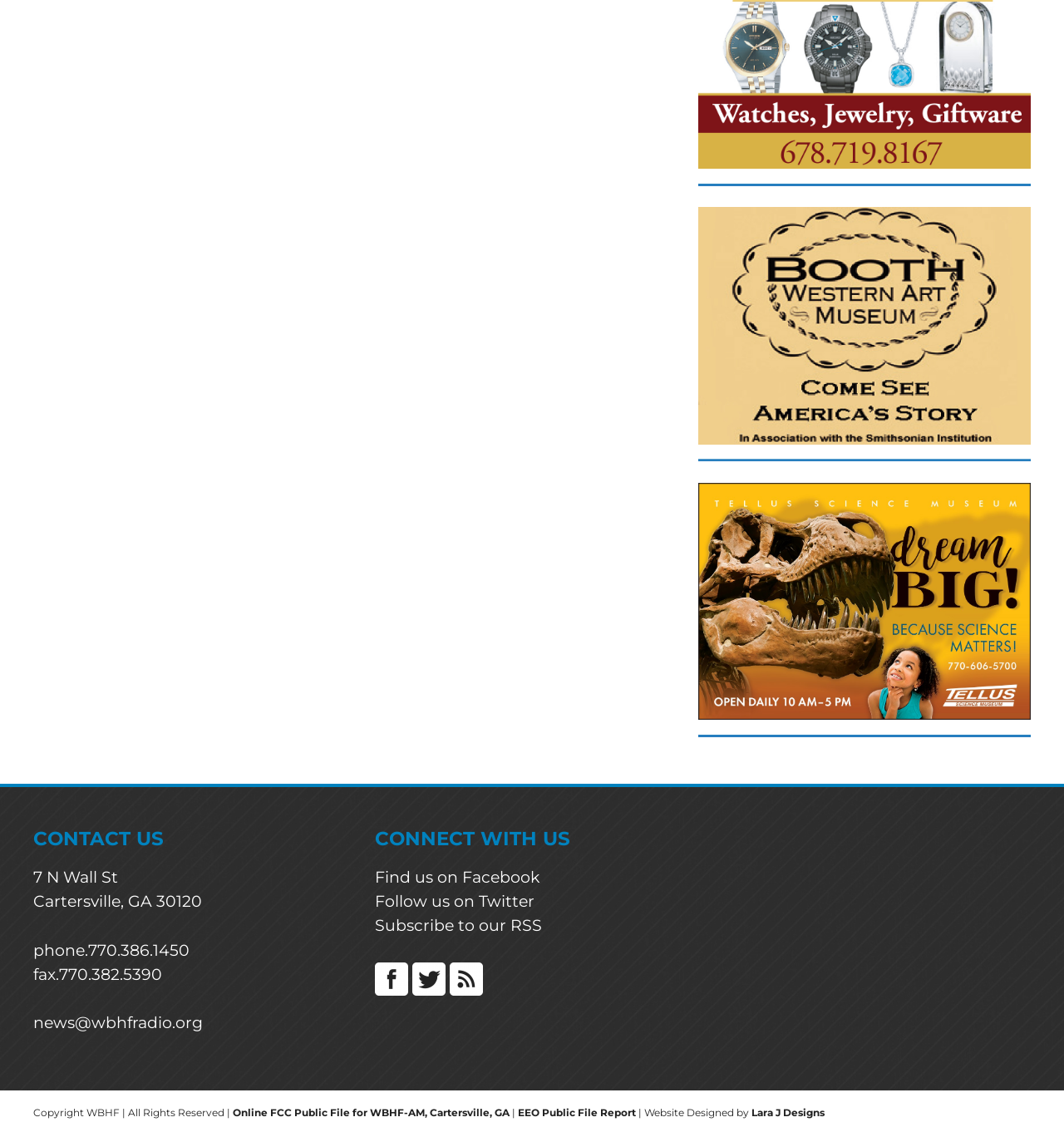Locate the bounding box coordinates of the area to click to fulfill this instruction: "View online FCC Public File". The bounding box should be presented as four float numbers between 0 and 1, in the order [left, top, right, bottom].

[0.219, 0.977, 0.479, 0.988]